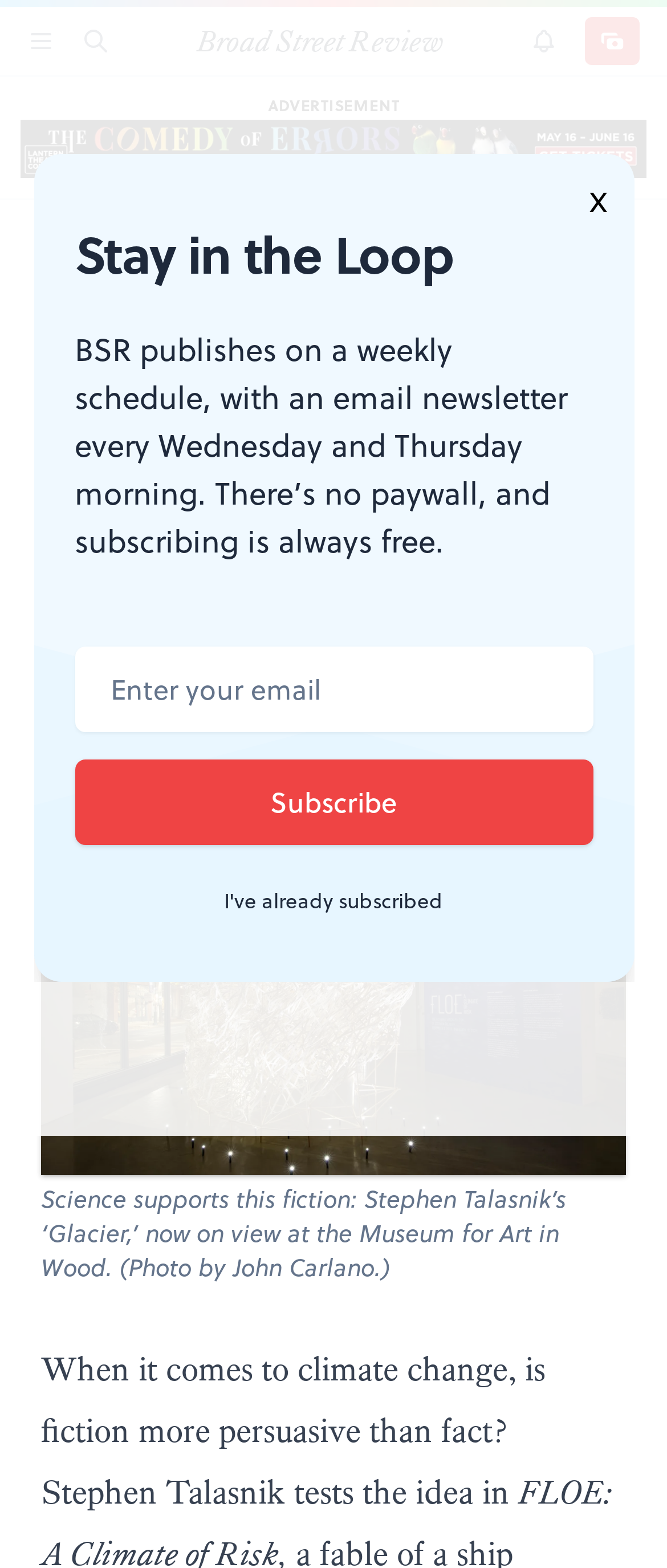Summarize the contents and layout of the webpage in detail.

The webpage appears to be an article from the Broad Street Review, featuring an exhibition at the Museum for Art in Wood. At the top of the page, there are several buttons and links, including "SECTIONS", "SEARCH", "SHARE", and "SUBSCRIBE", accompanied by small images. Below these, there is a prominent link to the article title, "The Museum for Art in Wood presents FLOE: A Climate of Risk".

On the left side of the page, there is a large advertisement image with a link to "LTC Comedy BSR 1940x180". Below this, there is a dialog box with a heading "Stay in the Loop" and a form to enter an email address to subscribe to the newsletter.

The main content of the article begins with a header "COLD, HARD FICTION" and a subheading "The Museum for Art in Wood presents FLOE: A Climate of Risk". The article text is divided into sections, with headings and paragraphs discussing the exhibition and the artist Stephen Talasnik's work. There is a figure with an image of a sculpture, accompanied by a caption describing the artwork.

Throughout the page, there are several links to related topics, such as "Exhibitions" and "Installations", as well as a time stamp indicating the article's publication date. The article concludes with a text block summarizing the content, stating that the artist wonders if fiction can be more persuasive than fact in addressing climate change.